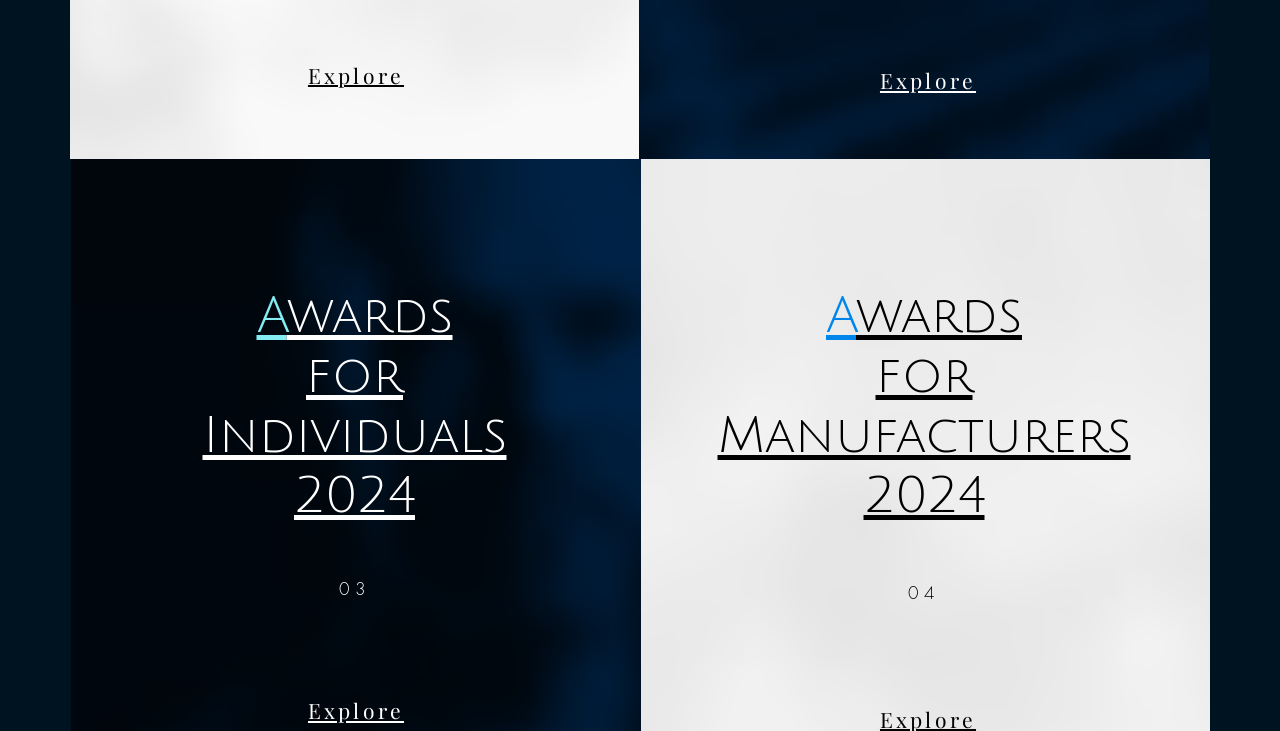What is the year mentioned in the Awards for Manufacturers section?
Answer the question based on the image using a single word or a brief phrase.

2024